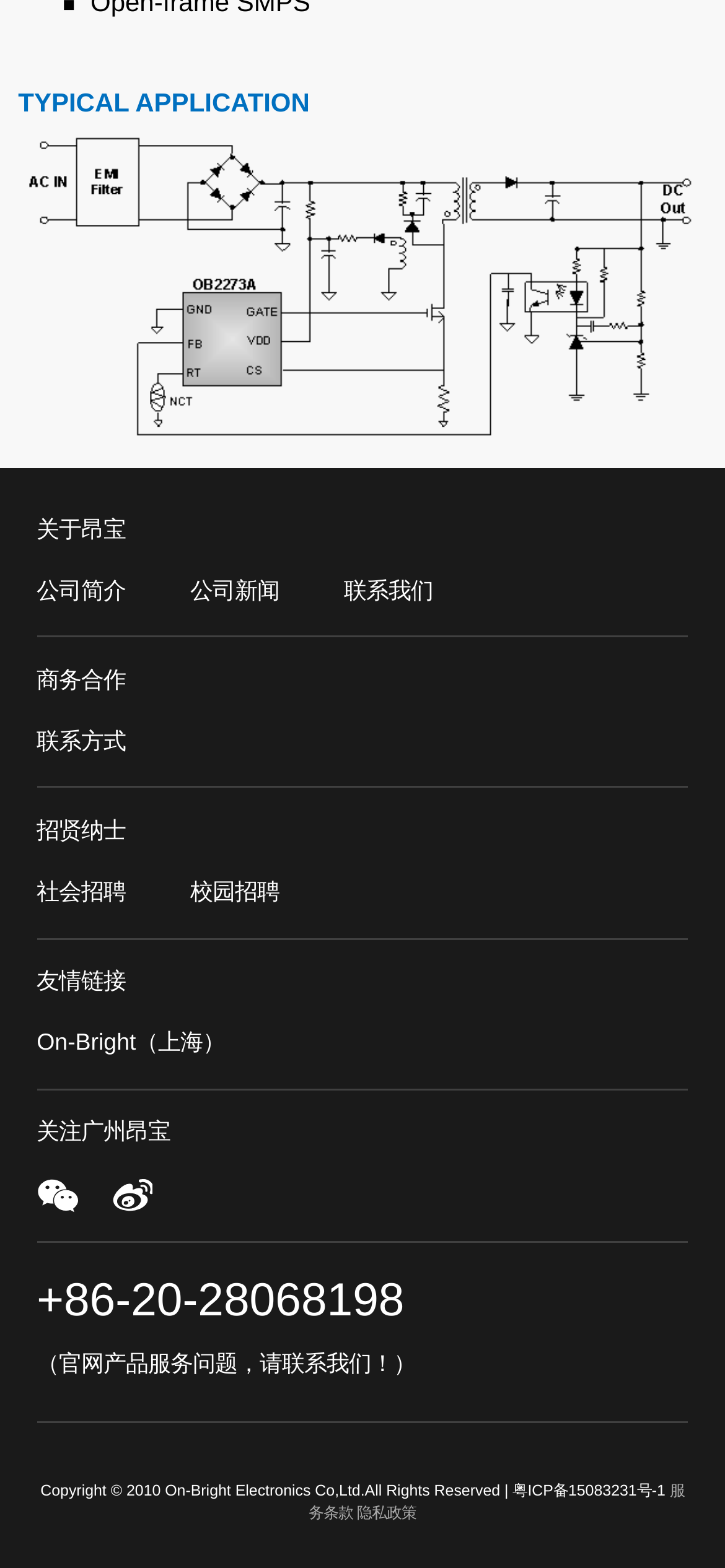Identify the bounding box coordinates for the region of the element that should be clicked to carry out the instruction: "Visit 公司简介". The bounding box coordinates should be four float numbers between 0 and 1, i.e., [left, top, right, bottom].

[0.051, 0.368, 0.254, 0.385]